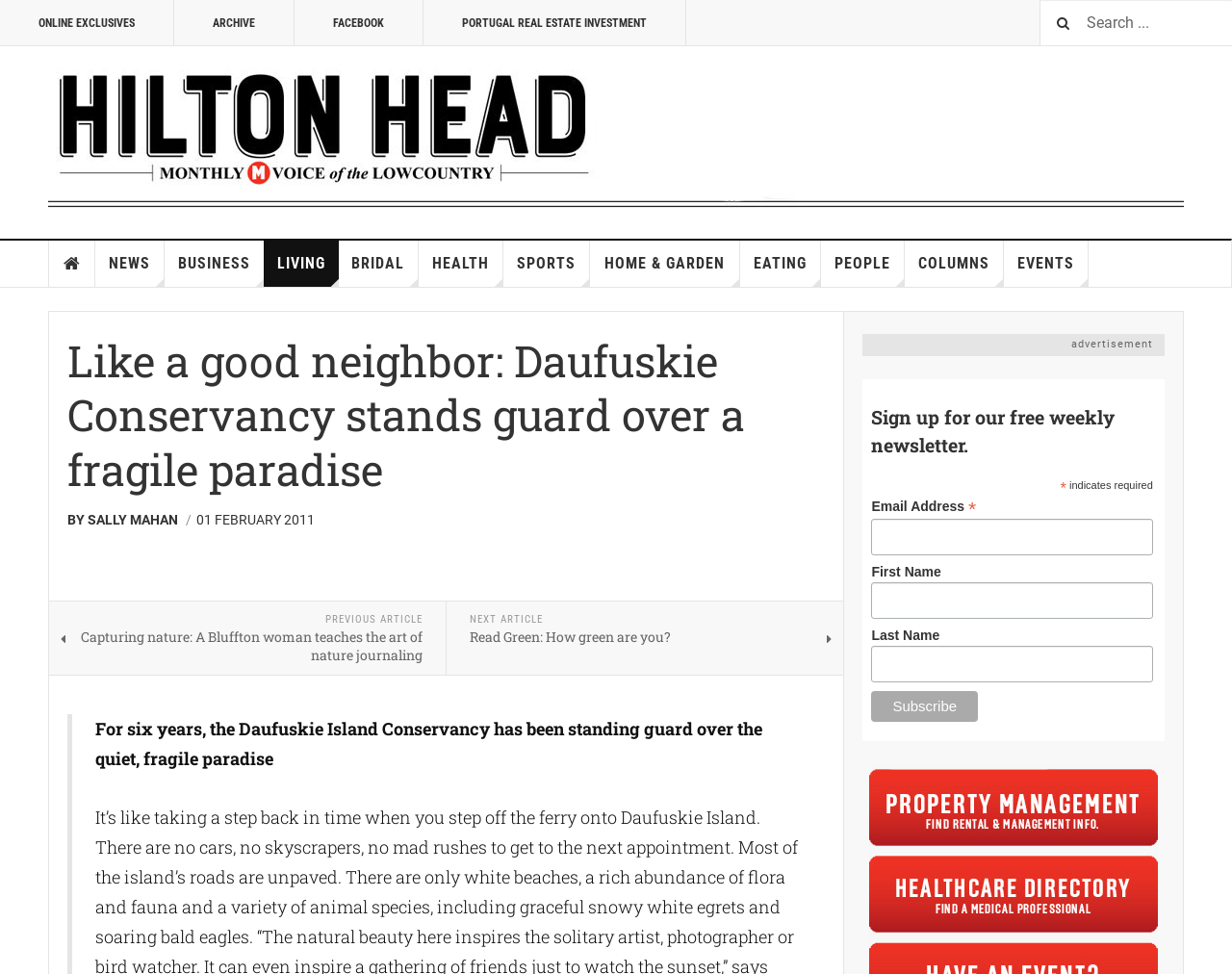Please determine the bounding box coordinates for the element that should be clicked to follow these instructions: "Search for something".

[0.844, 0.0, 1.0, 0.046]